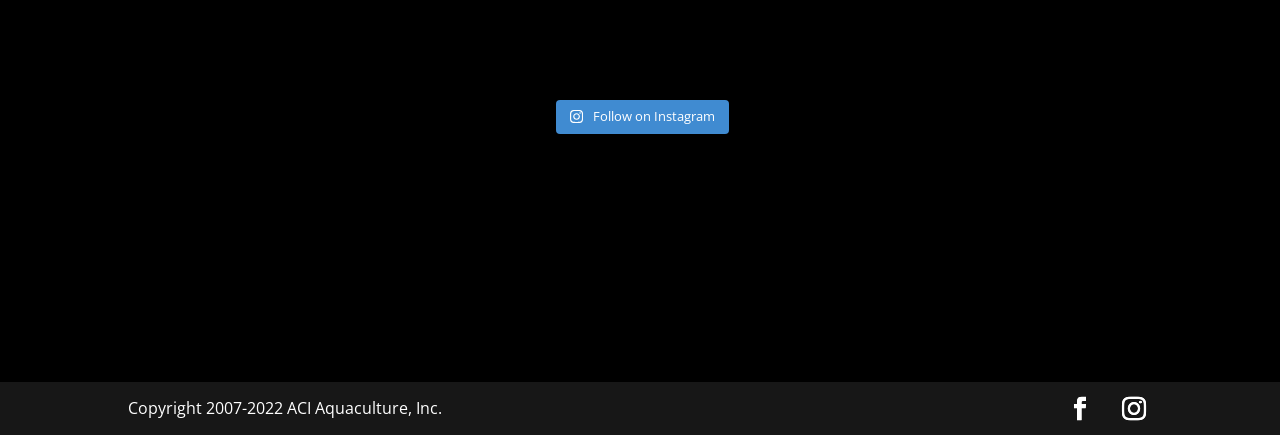Predict the bounding box for the UI component with the following description: "Follow on Instagram".

[0.434, 0.23, 0.57, 0.307]